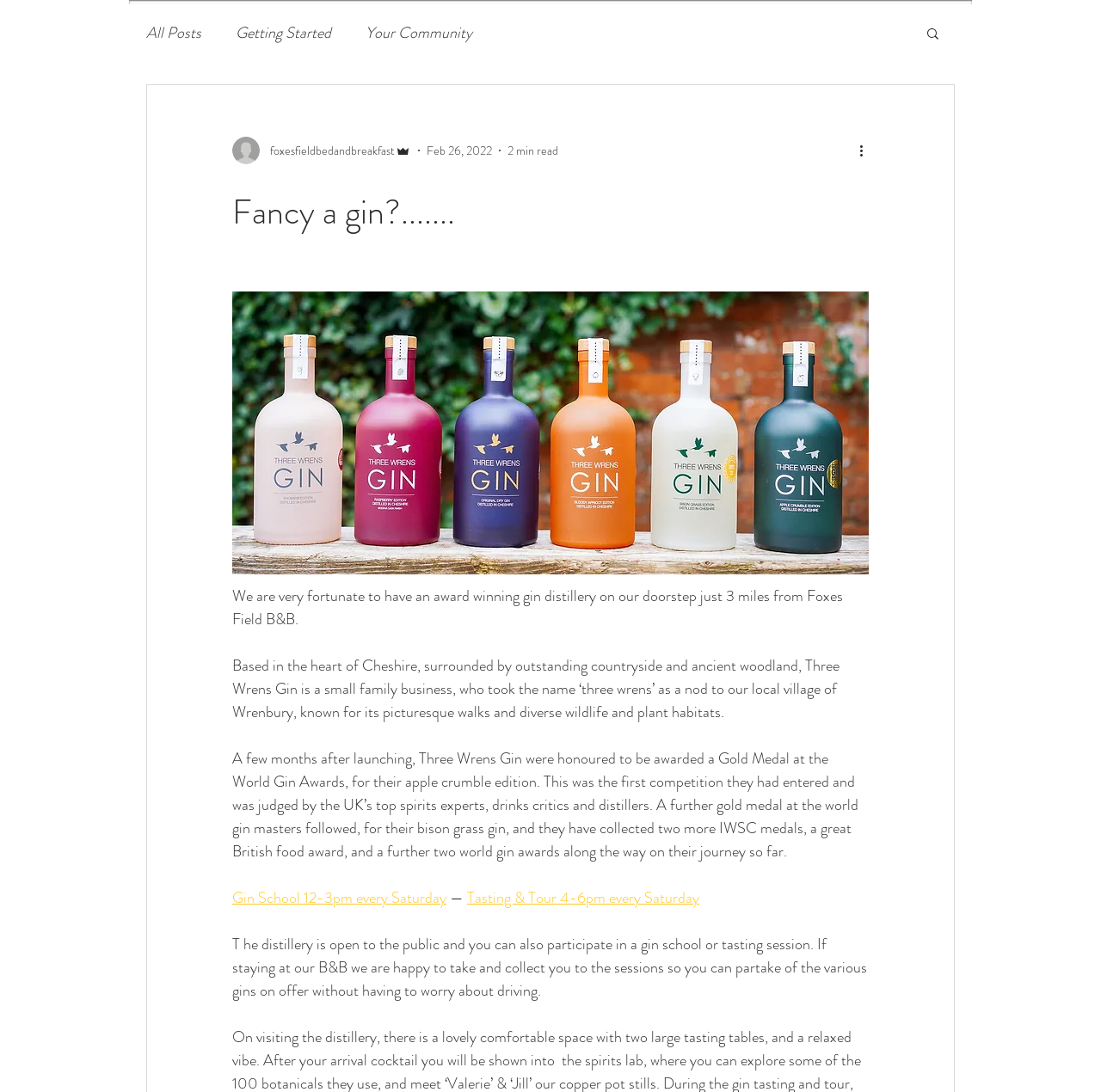Could you provide the bounding box coordinates for the portion of the screen to click to complete this instruction: "Search for exhibitions"?

None